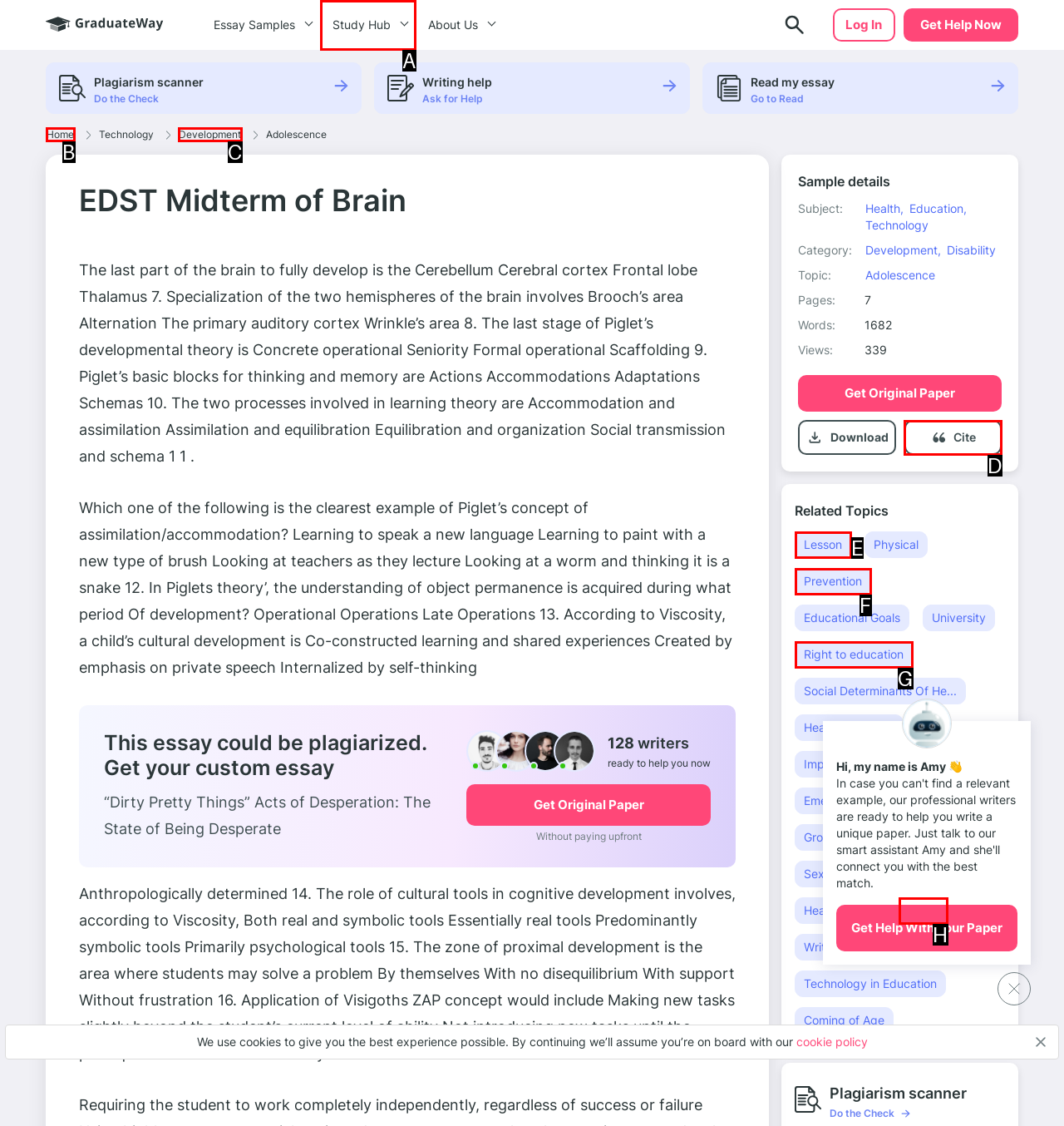From the choices provided, which HTML element best fits the description: Lesson? Answer with the appropriate letter.

E